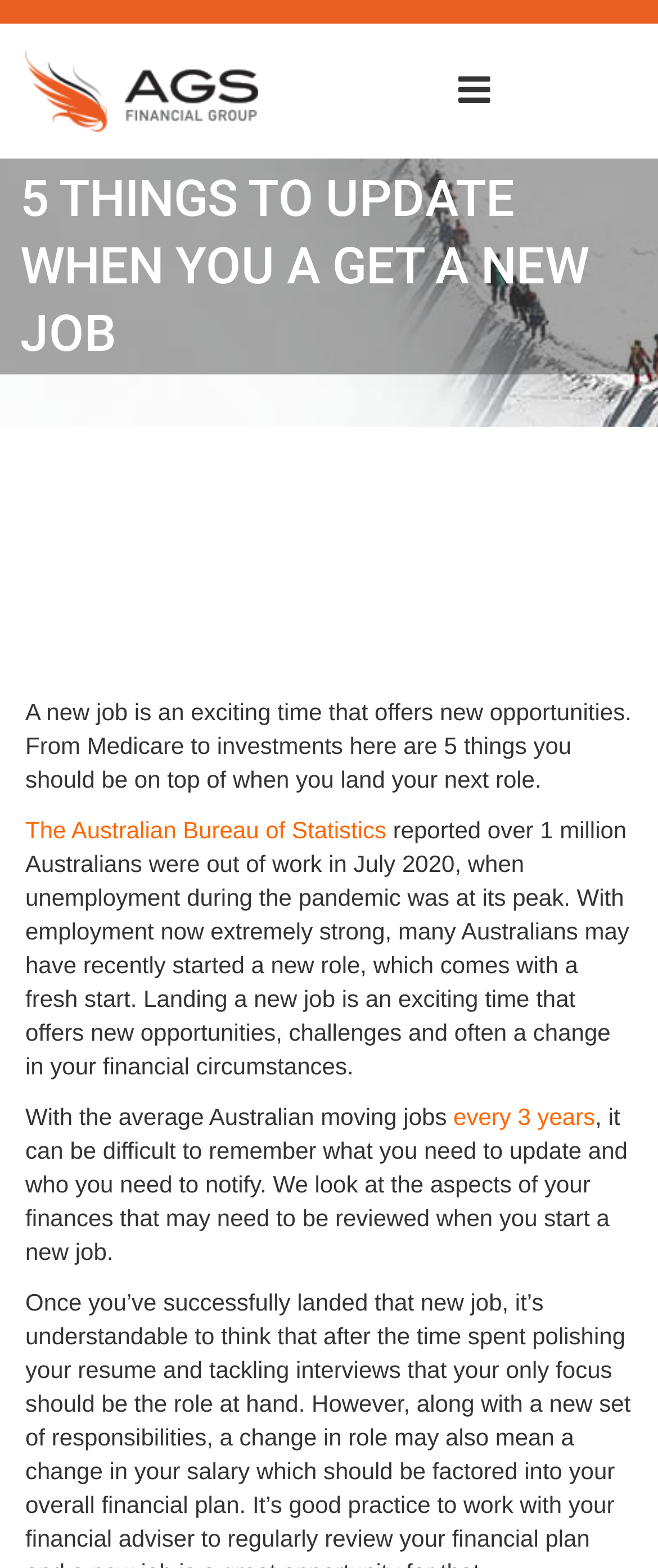What is the current state of employment in Australia?
Please give a detailed and elaborate answer to the question based on the image.

According to the webpage, employment in Australia is currently 'extremely strong', which is mentioned in the context of the pandemic and its impact on unemployment.